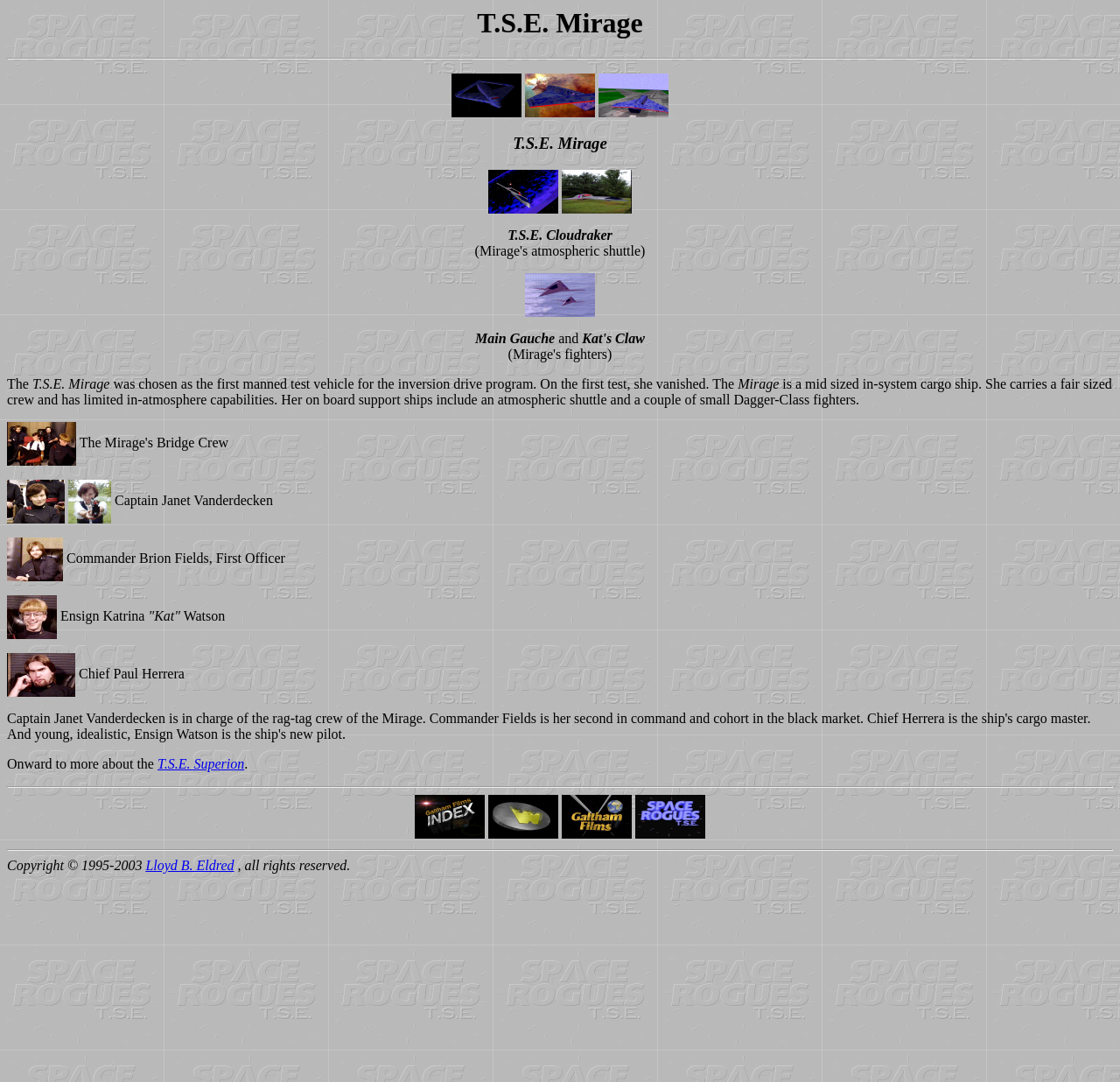Please answer the following question using a single word or phrase: 
What is the name of the spaceship?

T.S.E. Mirage